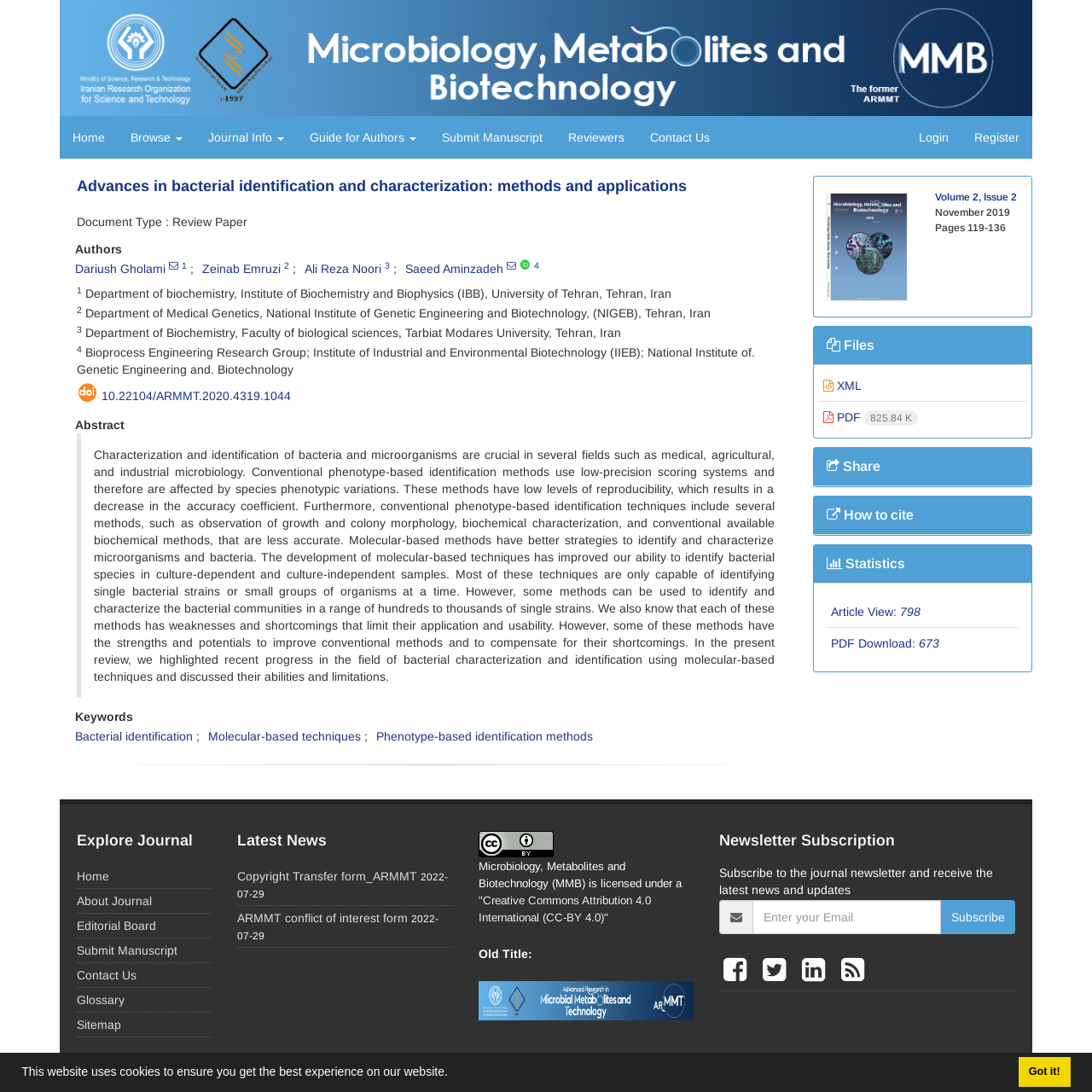Please identify the bounding box coordinates of the area that needs to be clicked to follow this instruction: "Explore the 'Journal Info'".

[0.179, 0.107, 0.272, 0.146]